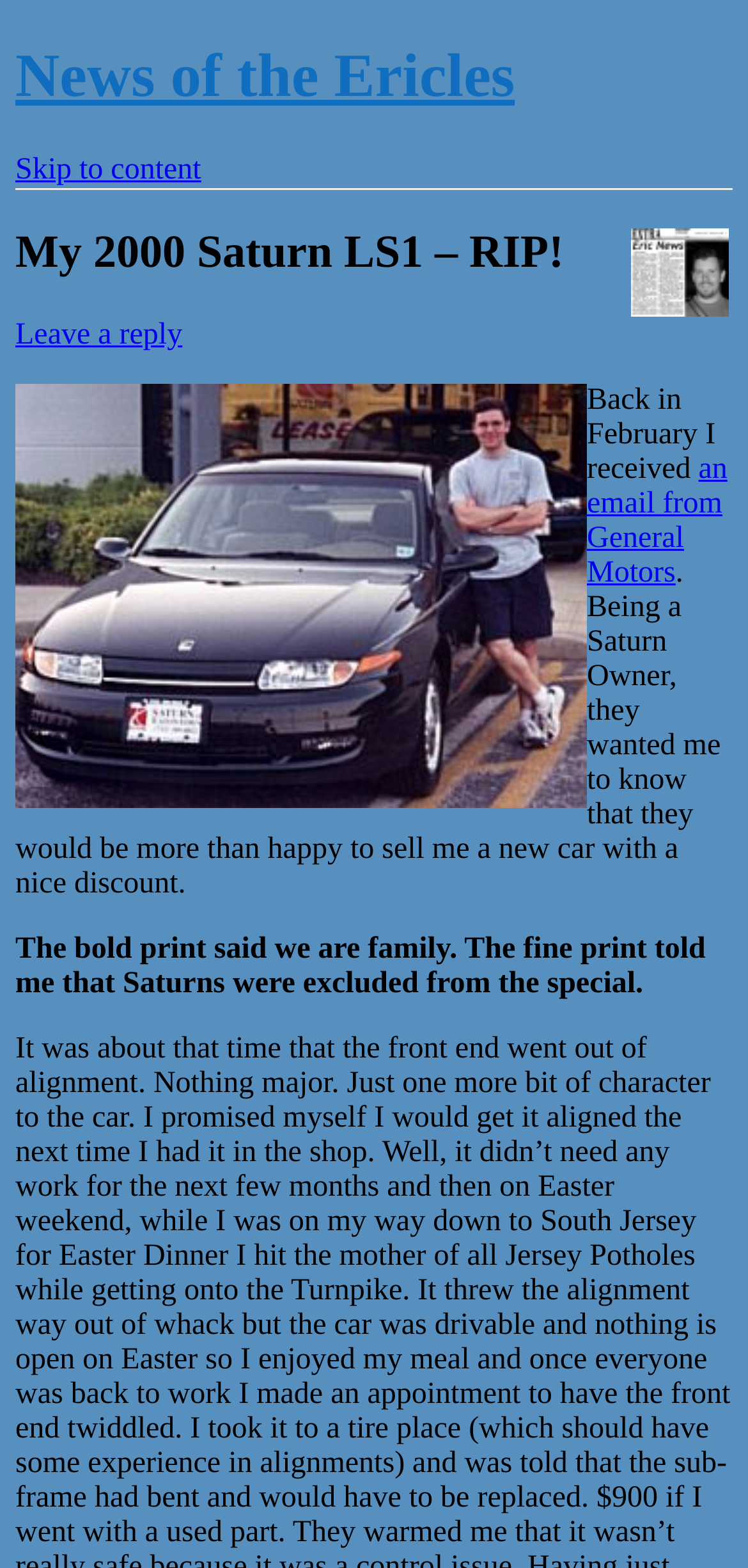What is the content of the link 'Leave a reply'?
From the screenshot, provide a brief answer in one word or phrase.

Not specified